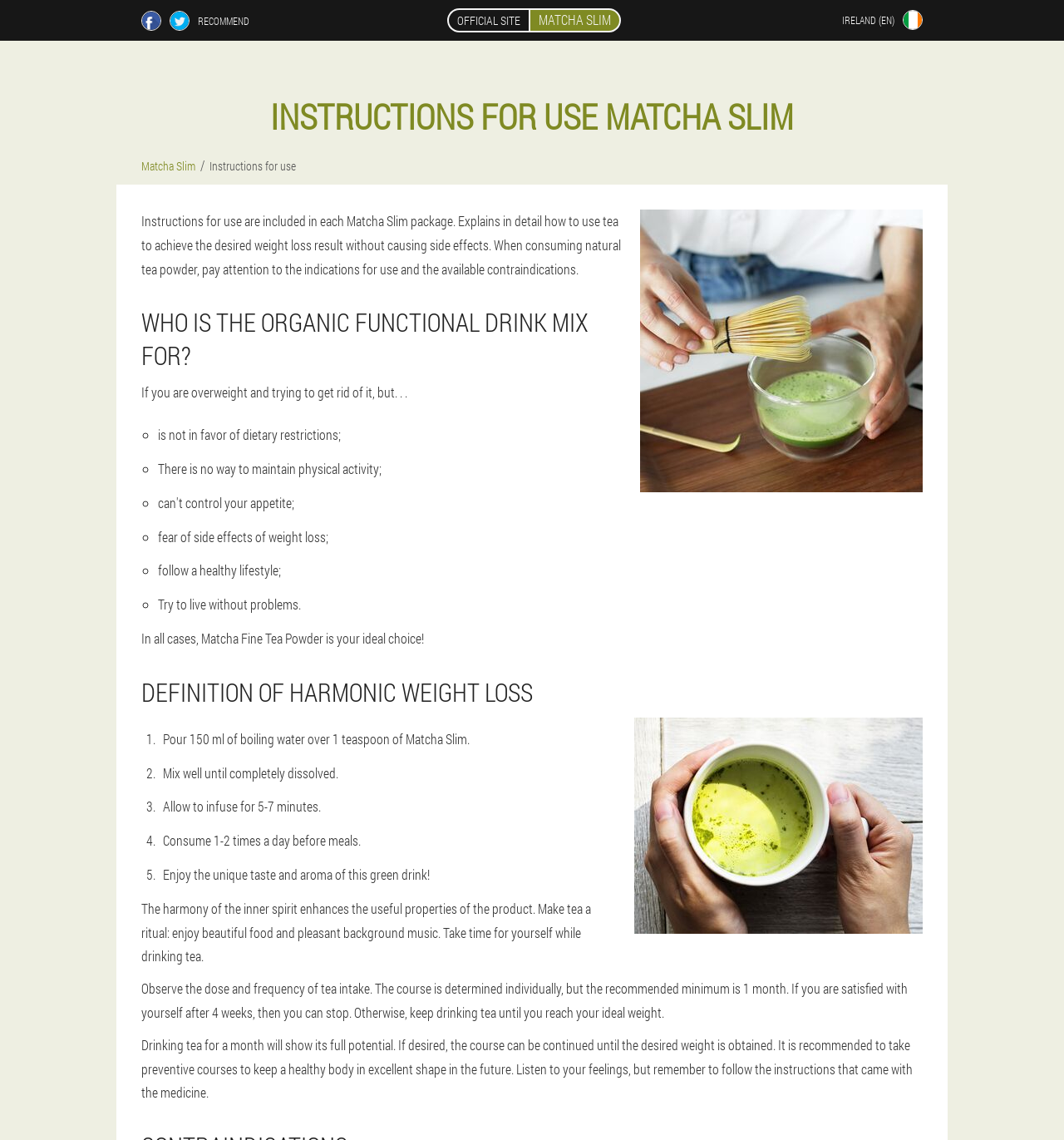Deliver a detailed narrative of the webpage's visual and textual elements.

This webpage is about Matcha Fine Tea Powder, an organic functional beverage blend that helps with weight loss. At the top, there are social media links to Facebook and Twitter, as well as a recommendation label and a link to the official Matcha Slim site. To the right of these links, there is a flag icon representing Ireland.

Below the top section, there is a heading that reads "INSTRUCTIONS FOR USE MATCHA SLIM". Underneath, there are links to Matcha Slim and instructions for use. A large image takes up most of the width of the page, showing how to mix the powder with boiling water.

To the left of the image, there is a block of text that explains what the instructions for use include, such as how to achieve weight loss without side effects. Below this text, there is a heading that asks "WHO IS THE ORGANIC FUNCTIONAL DRINK MIX FOR?" followed by a list of people who may benefit from using Matcha Fine Tea Powder, including those who are overweight, don't like dietary restrictions, or have trouble maintaining physical activity.

Further down the page, there is a heading that defines "HARMONIC WEIGHT LOSS" and an image showing how to prepare the tea. Below the image, there is a step-by-step guide on how to make the tea, including pouring boiling water, mixing well, allowing it to infuse, and consuming it before meals.

The page also includes several blocks of text that provide additional guidance on how to use the tea, including the importance of observing the dose and frequency of intake, making tea a ritual, and taking time for oneself while drinking tea. The text also recommends drinking tea for at least a month to see its full potential and taking preventive courses to maintain a healthy body.